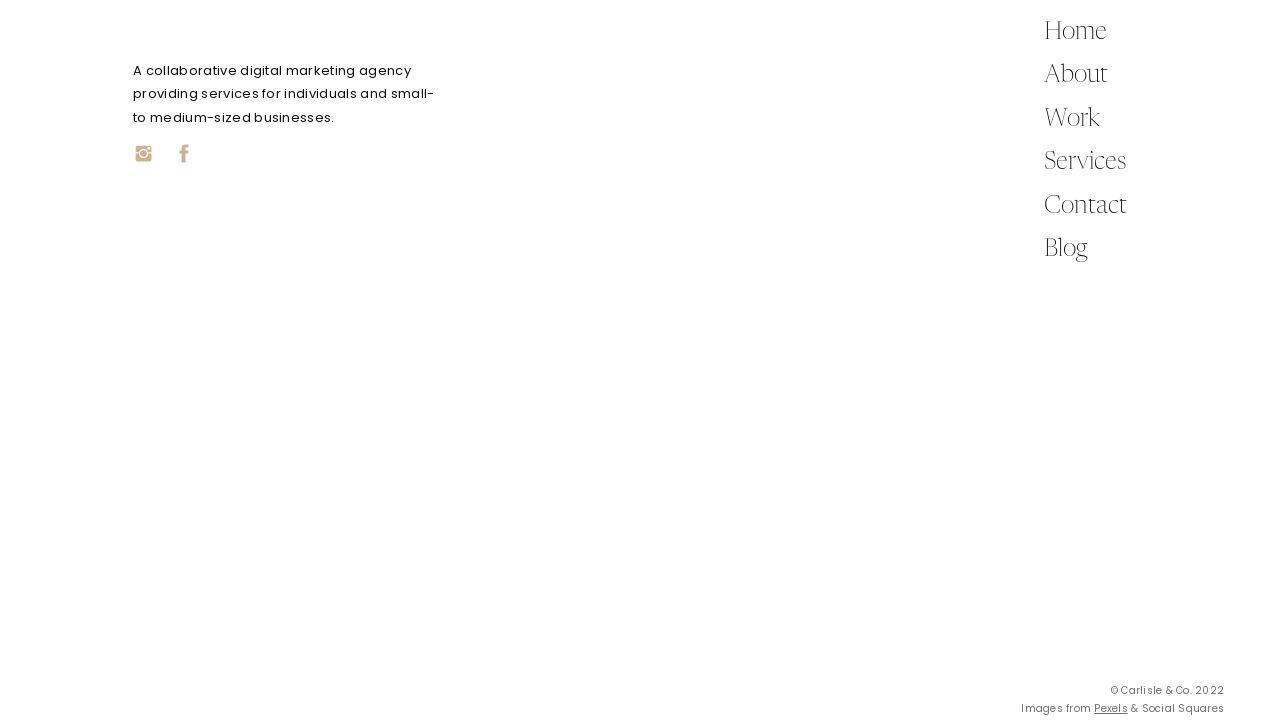Refer to the image and offer a detailed explanation in response to the question: What is the copyright year of Carlisle & Co.?

The StaticText element with the text '© Carlisle & Co. 2022' indicates that the copyright year of Carlisle & Co. is 2022.